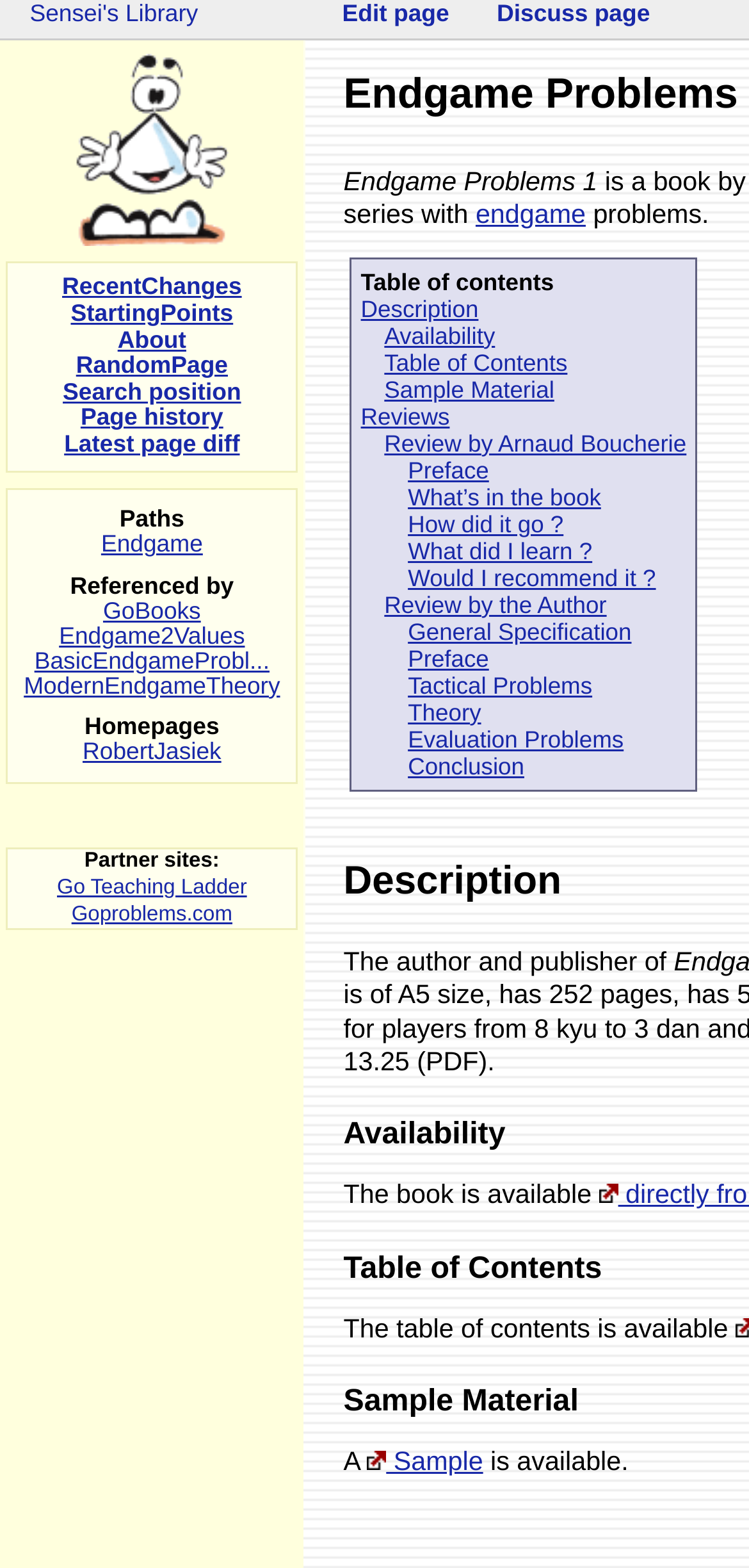Provide the bounding box coordinates in the format (top-left x, top-left y, bottom-right x, bottom-right y). All values are floating point numbers between 0 and 1. Determine the bounding box coordinate of the UI element described as: Latest page diff

[0.086, 0.275, 0.32, 0.292]